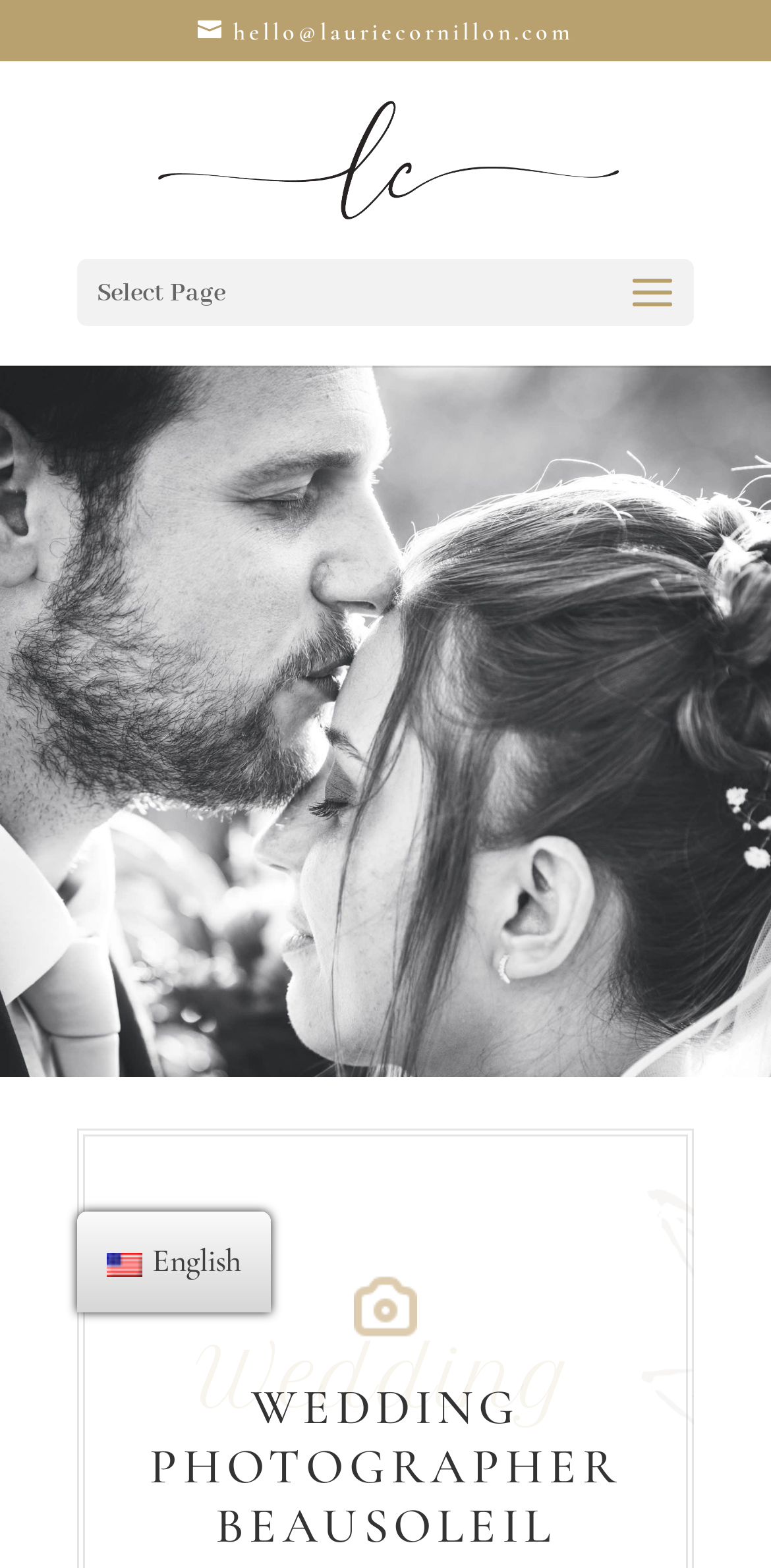Can you determine the main header of this webpage?

WEDDING PHOTOGRAPHER BEAUSOLEIL